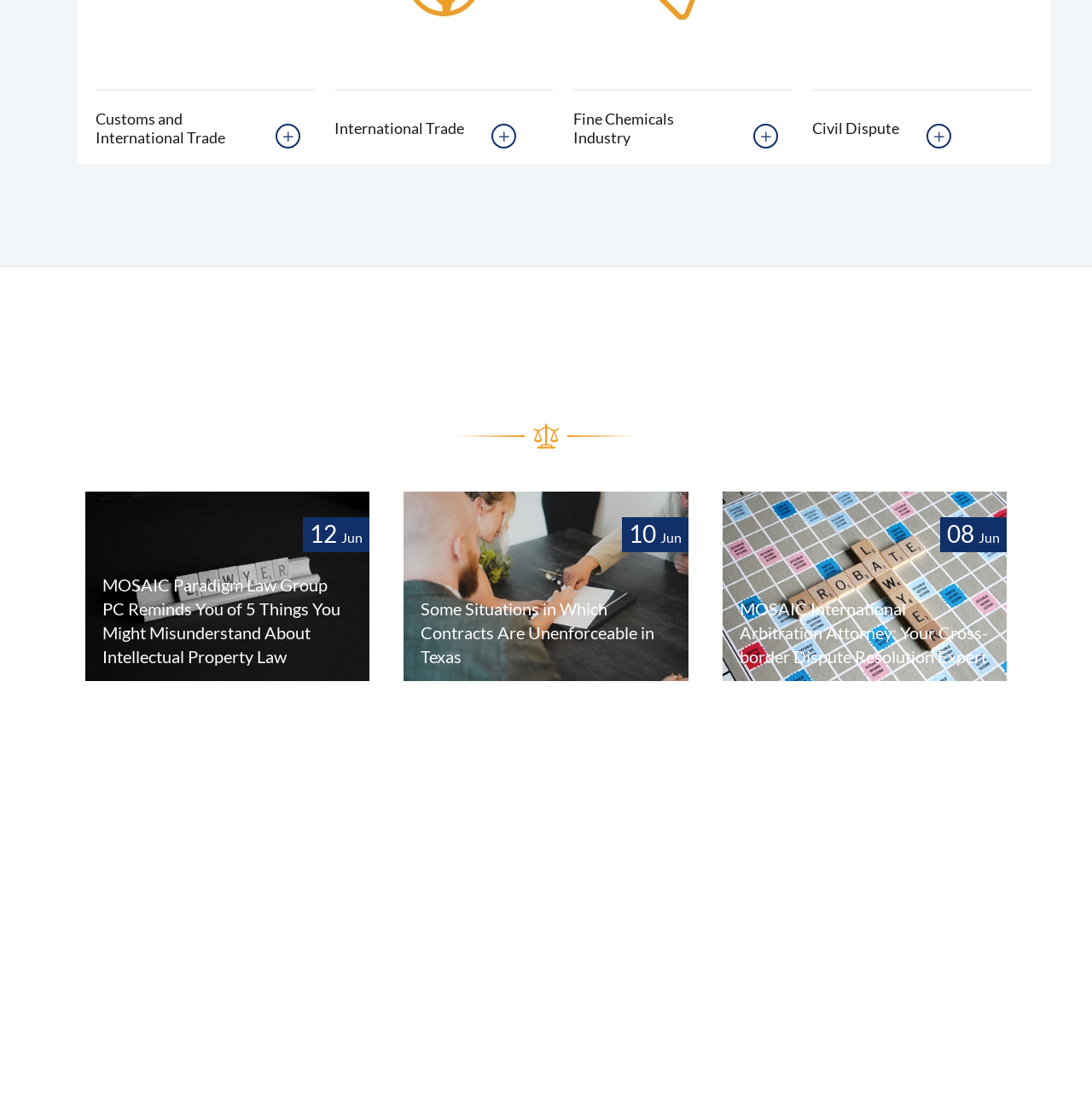Kindly provide the bounding box coordinates of the section you need to click on to fulfill the given instruction: "Click on Customs and International Trade".

[0.088, 0.1, 0.227, 0.134]